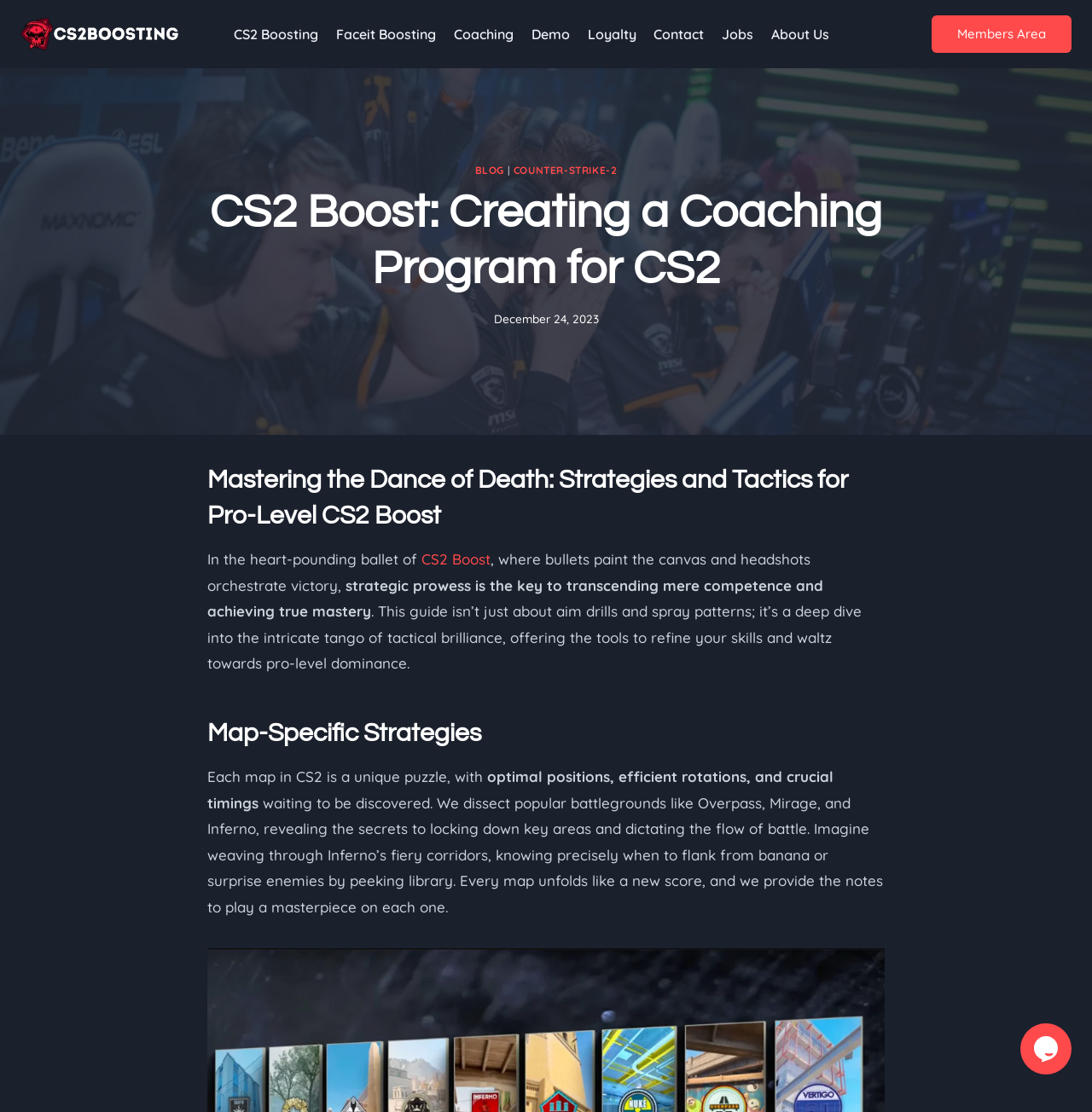Please identify the bounding box coordinates of the element I need to click to follow this instruction: "Read the blog".

[0.435, 0.148, 0.462, 0.159]